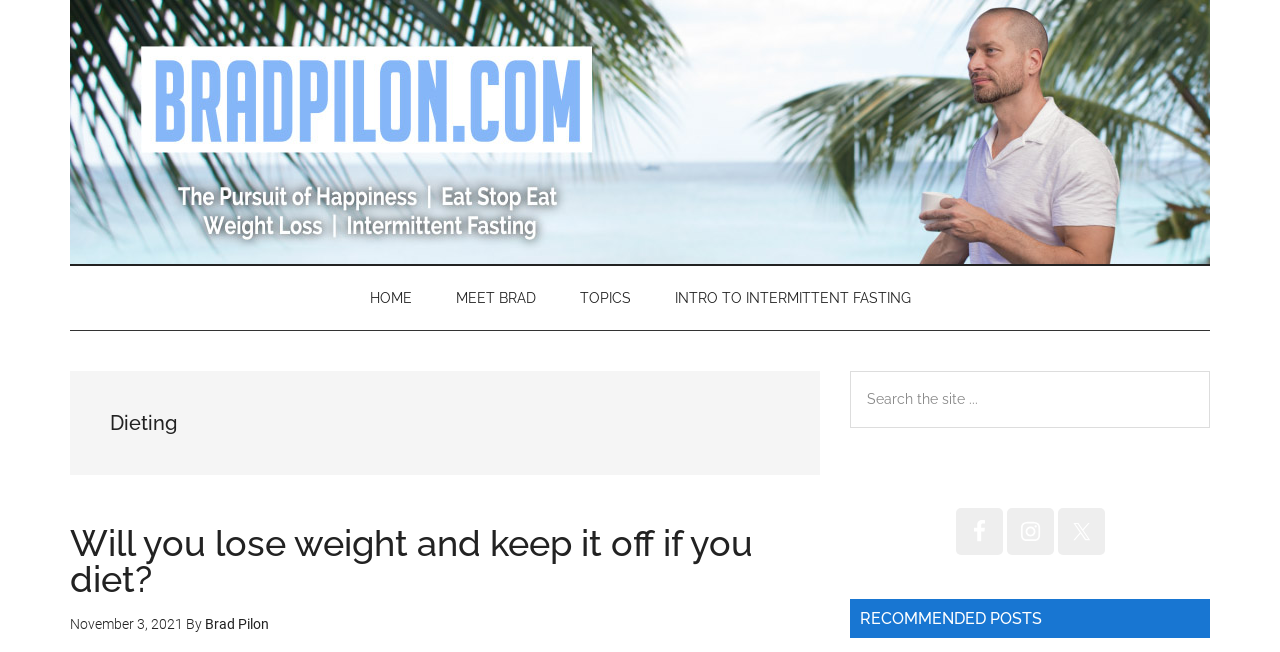Examine the screenshot and answer the question in as much detail as possible: What is the purpose of the search box in the sidebar?

I determined the purpose of the search box by looking at the placeholder text 'Search the site...' in the search box element which is a child element of the 'Primary Sidebar' element.